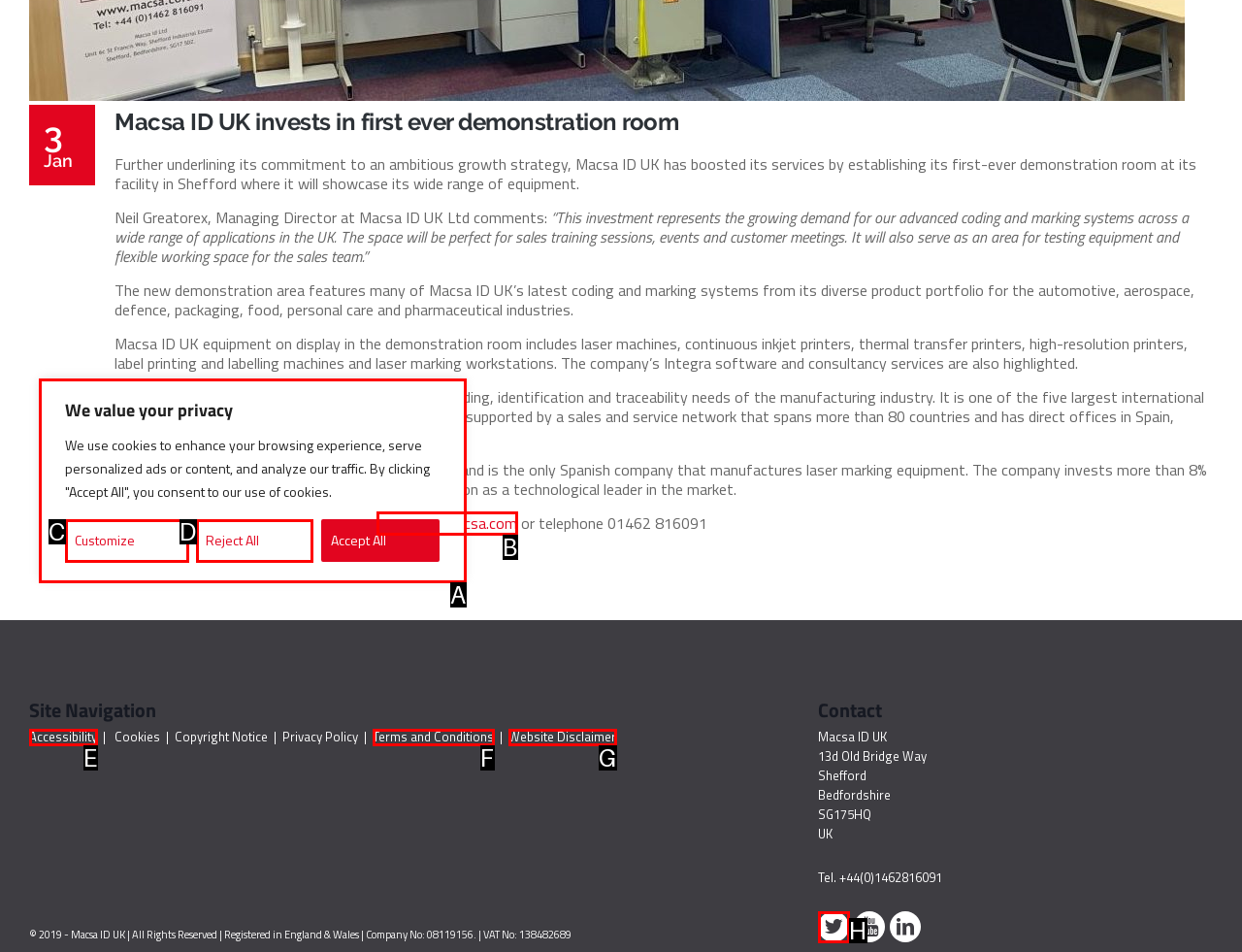Identify the letter of the option that best matches the following description: Terms and Conditions. Respond with the letter directly.

F